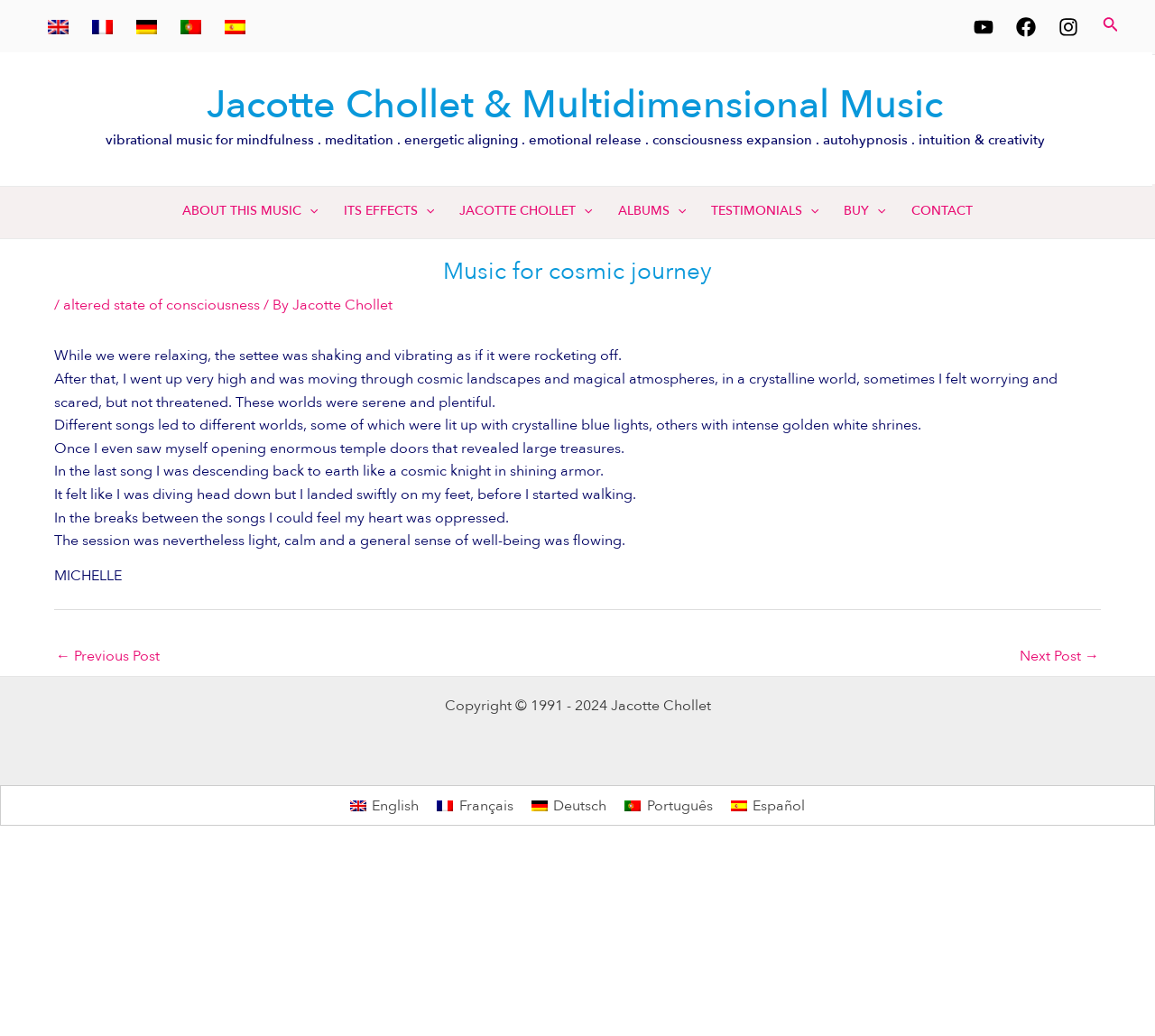Please find the bounding box coordinates of the element's region to be clicked to carry out this instruction: "Search for something".

[0.955, 0.014, 0.969, 0.038]